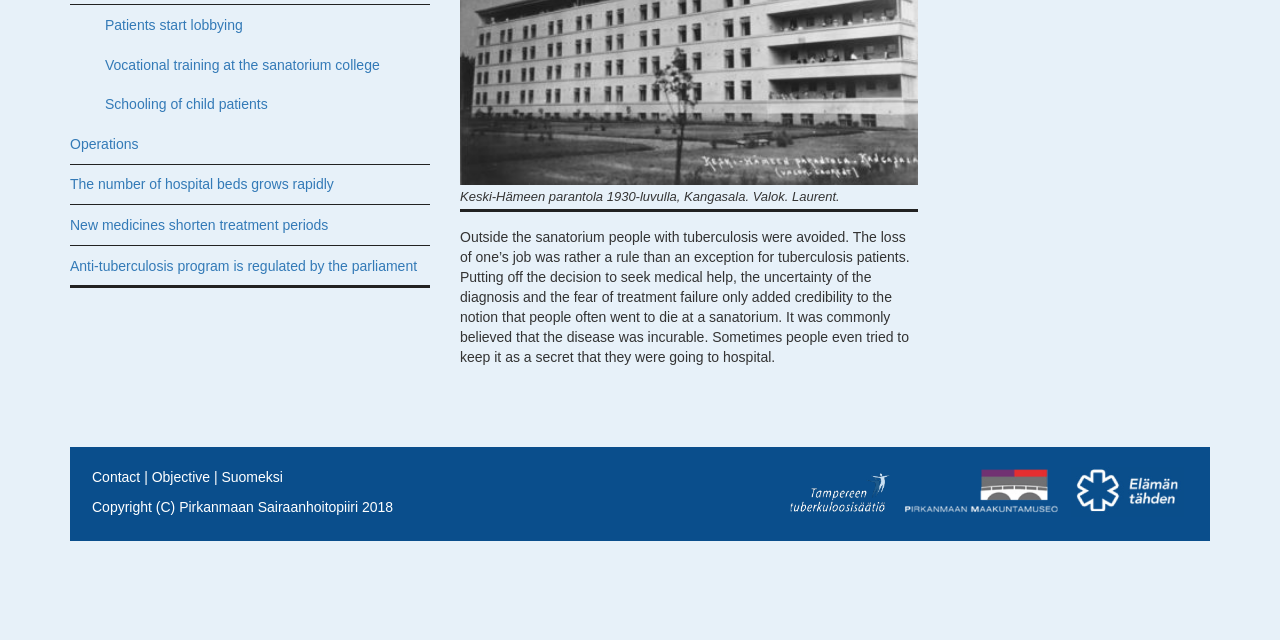Provide the bounding box coordinates of the HTML element this sentence describes: "Contact".

[0.072, 0.733, 0.11, 0.758]